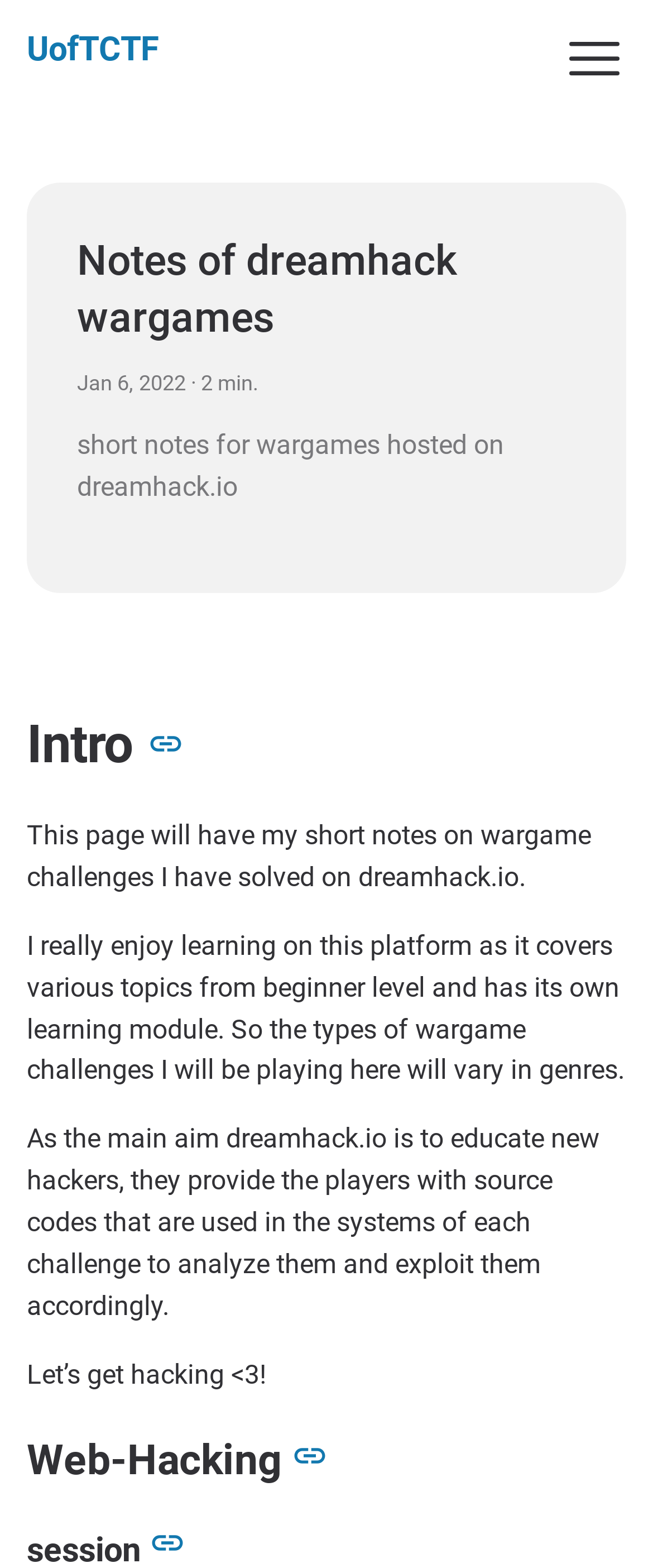Using the provided element description, identify the bounding box coordinates as (top-left x, top-left y, bottom-right x, bottom-right y). Ensure all values are between 0 and 1. Description: UofTCTF

[0.041, 0.016, 0.244, 0.047]